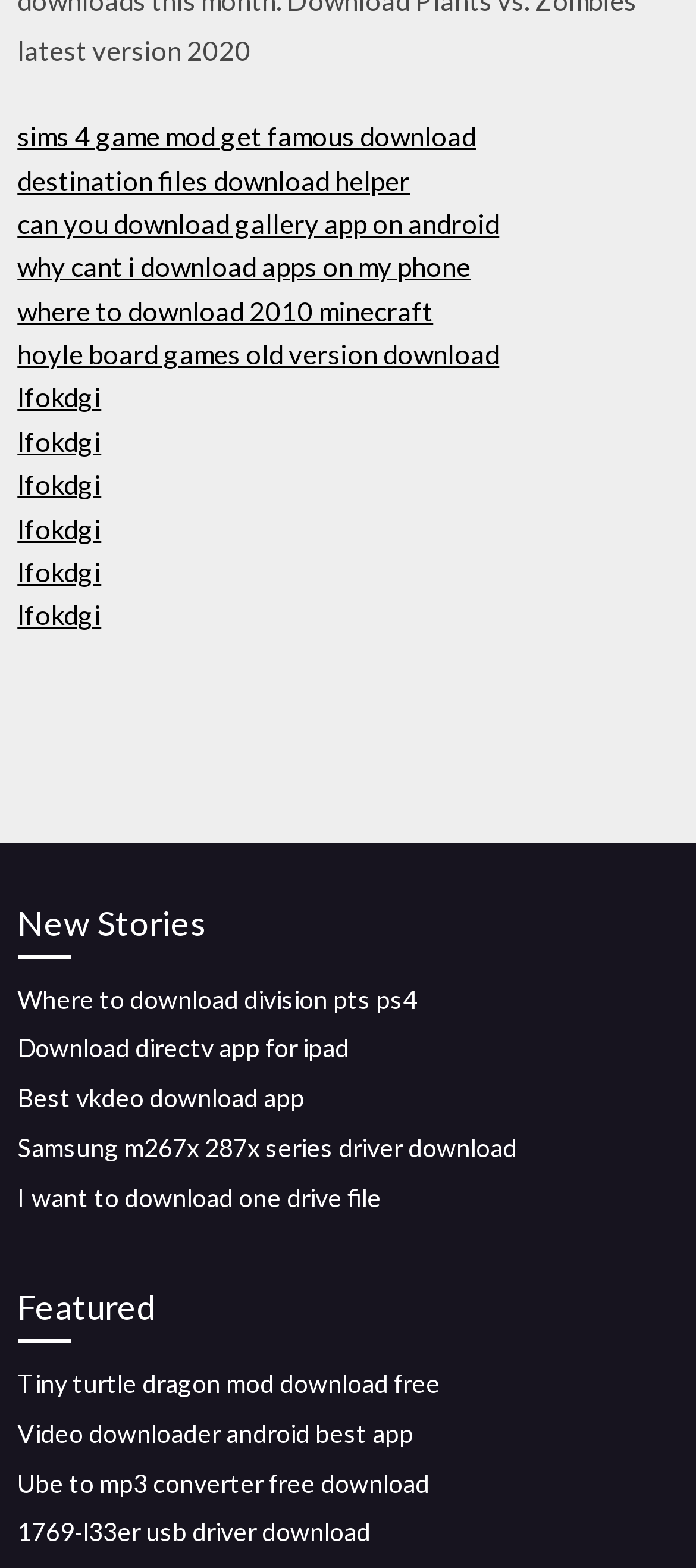What is the second heading on the webpage?
Observe the image and answer the question with a one-word or short phrase response.

Featured